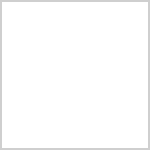Respond to the following question using a concise word or phrase: 
Do the rock formations serve a purpose?

Yes